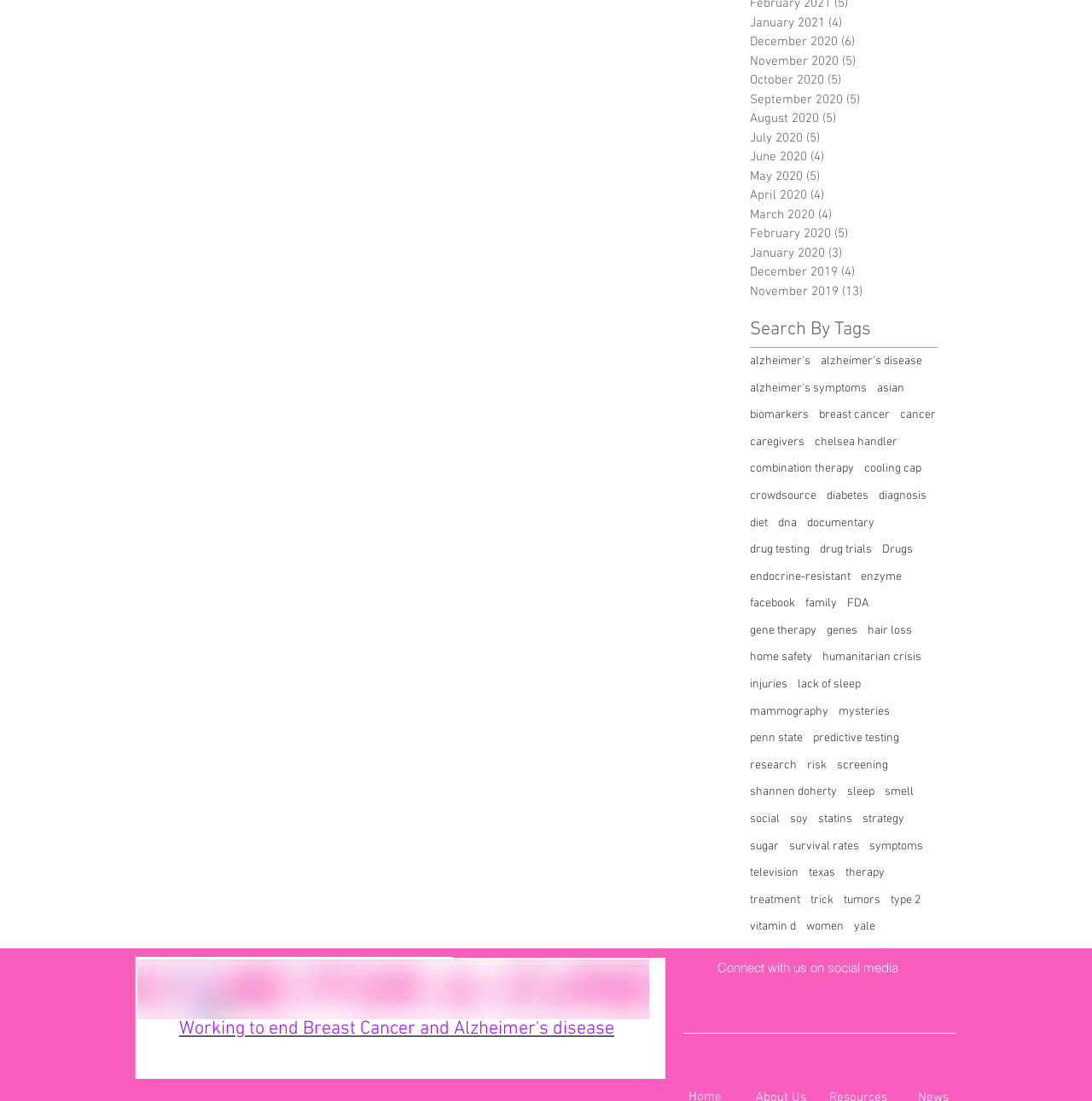Answer the question below using just one word or a short phrase: 
What is the purpose of the 'Search By Tags' section?

To search by tags